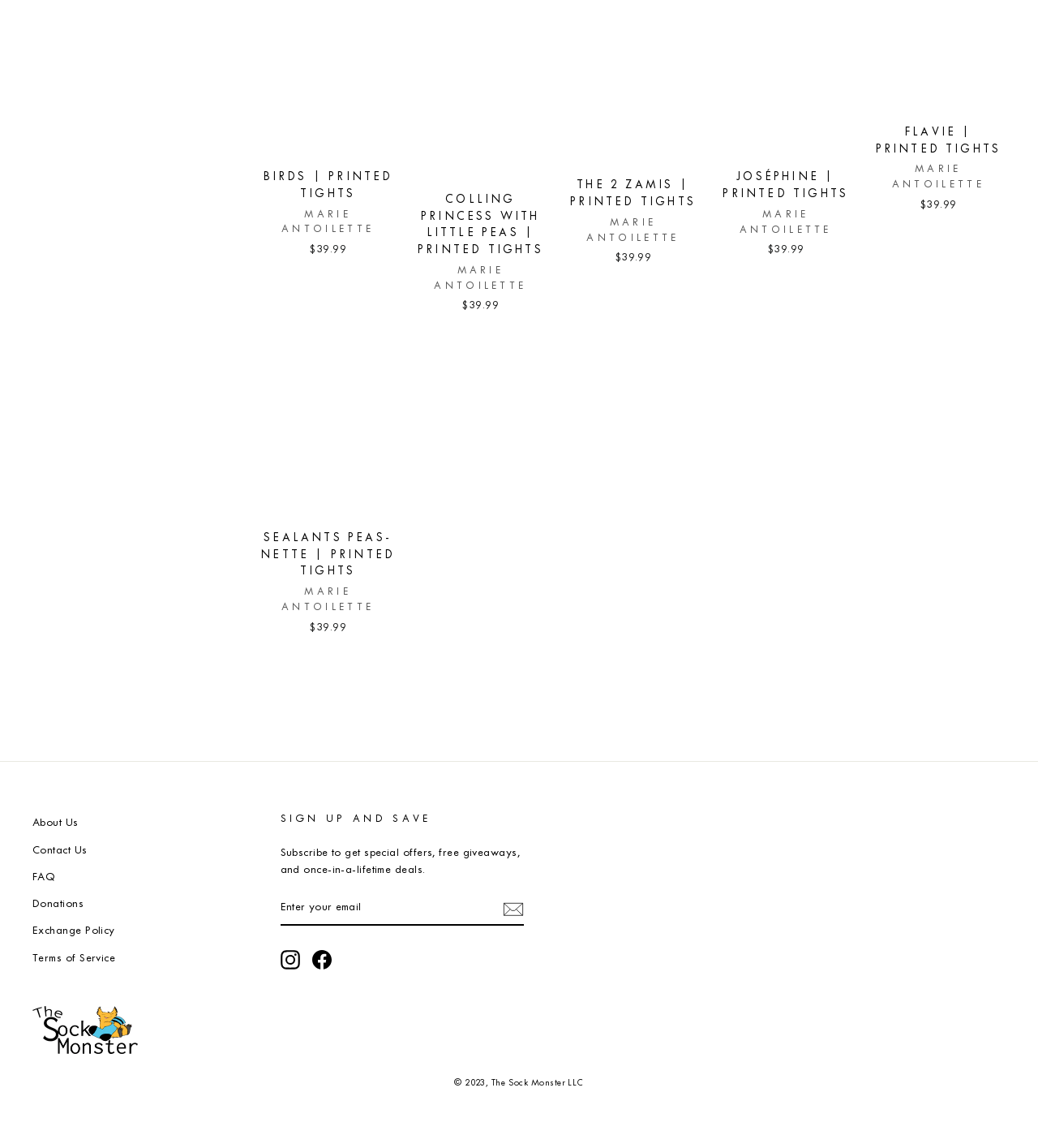Please find the bounding box coordinates of the element that you should click to achieve the following instruction: "Click on 'Micro Nano Bubble Technology and Its Application in Oxygenation of Hydroponics'". The coordinates should be presented as four float numbers between 0 and 1: [left, top, right, bottom].

None